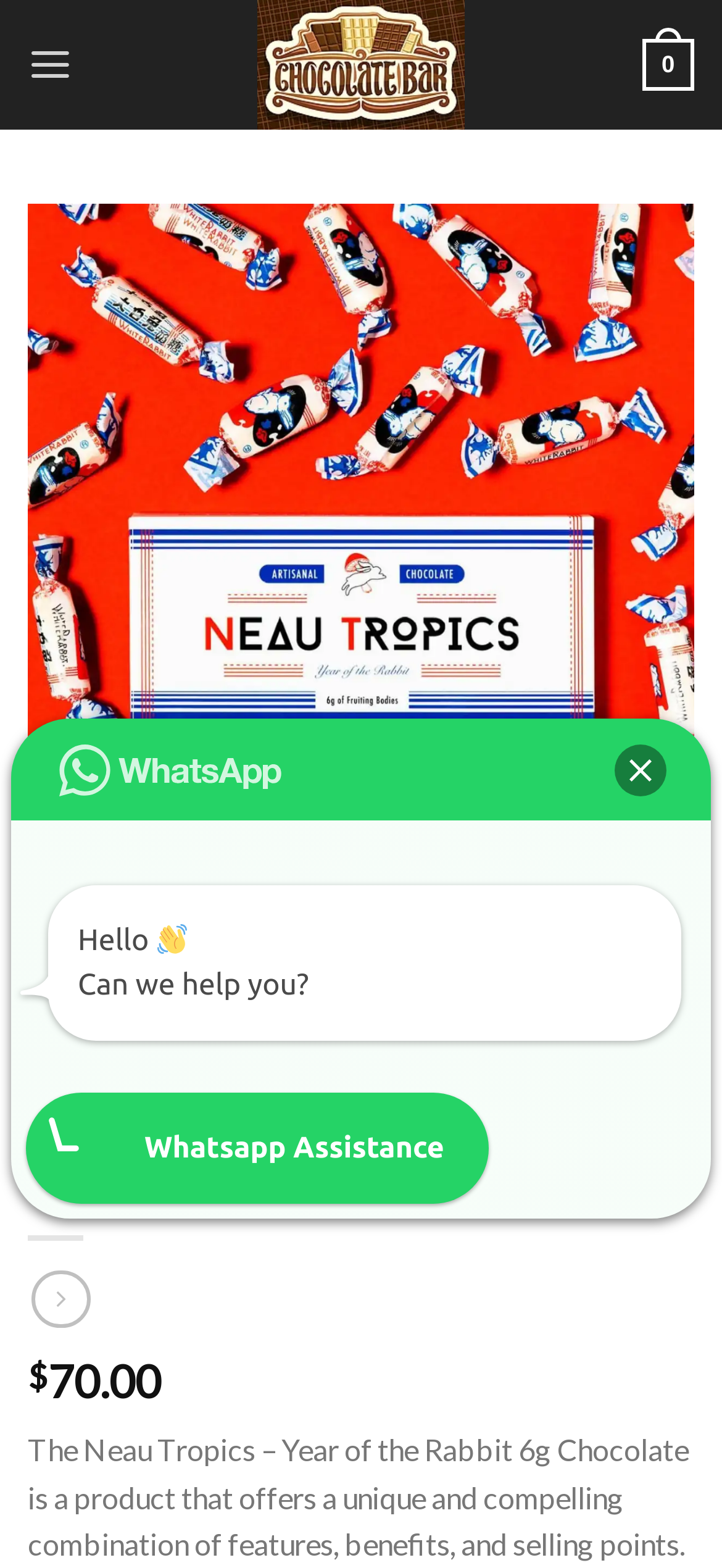Extract the main title from the webpage and generate its text.

Neau Tropics – Year of the Rabbit 6g Chocolate